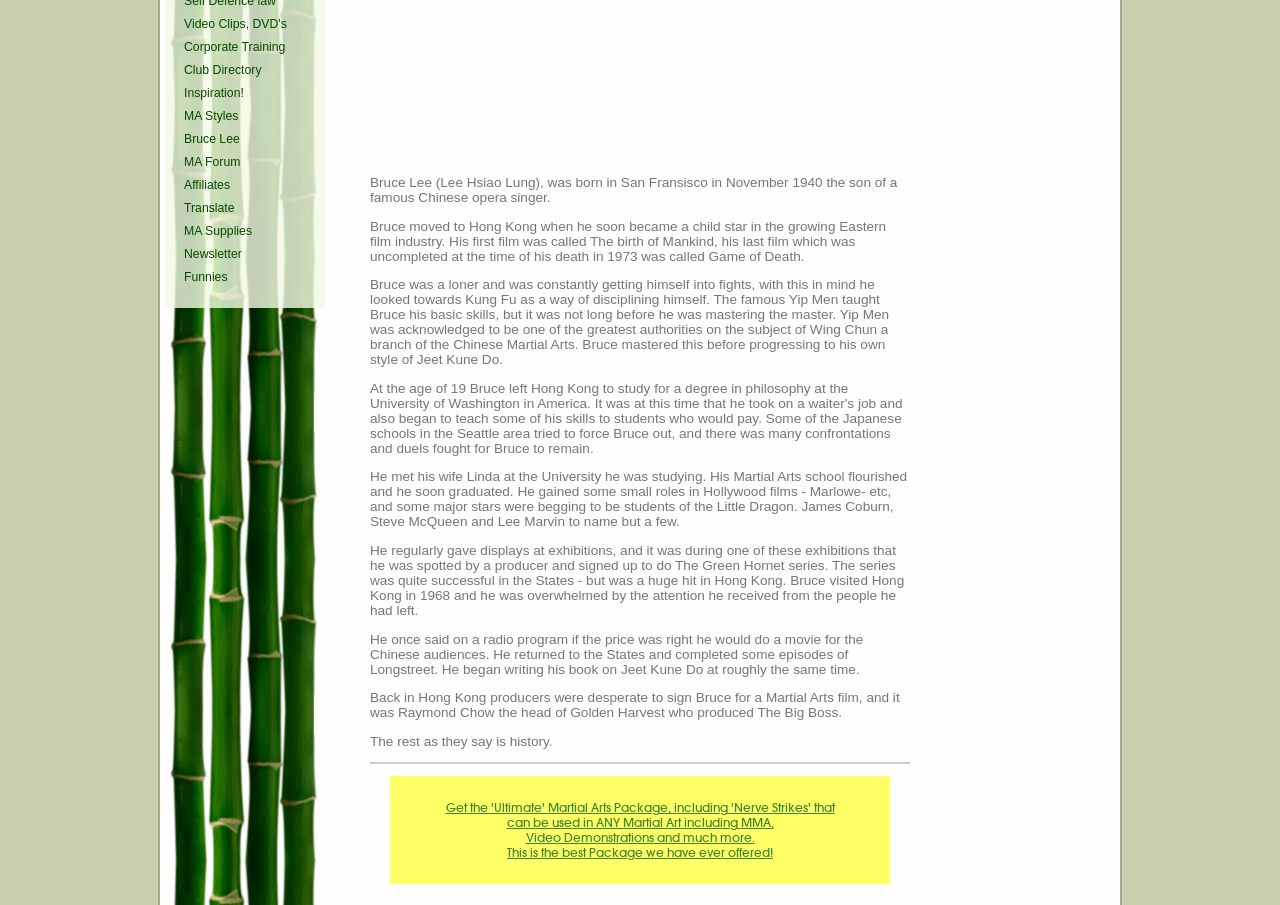Identify the bounding box of the HTML element described as: "Translate".

[0.141, 0.219, 0.246, 0.241]